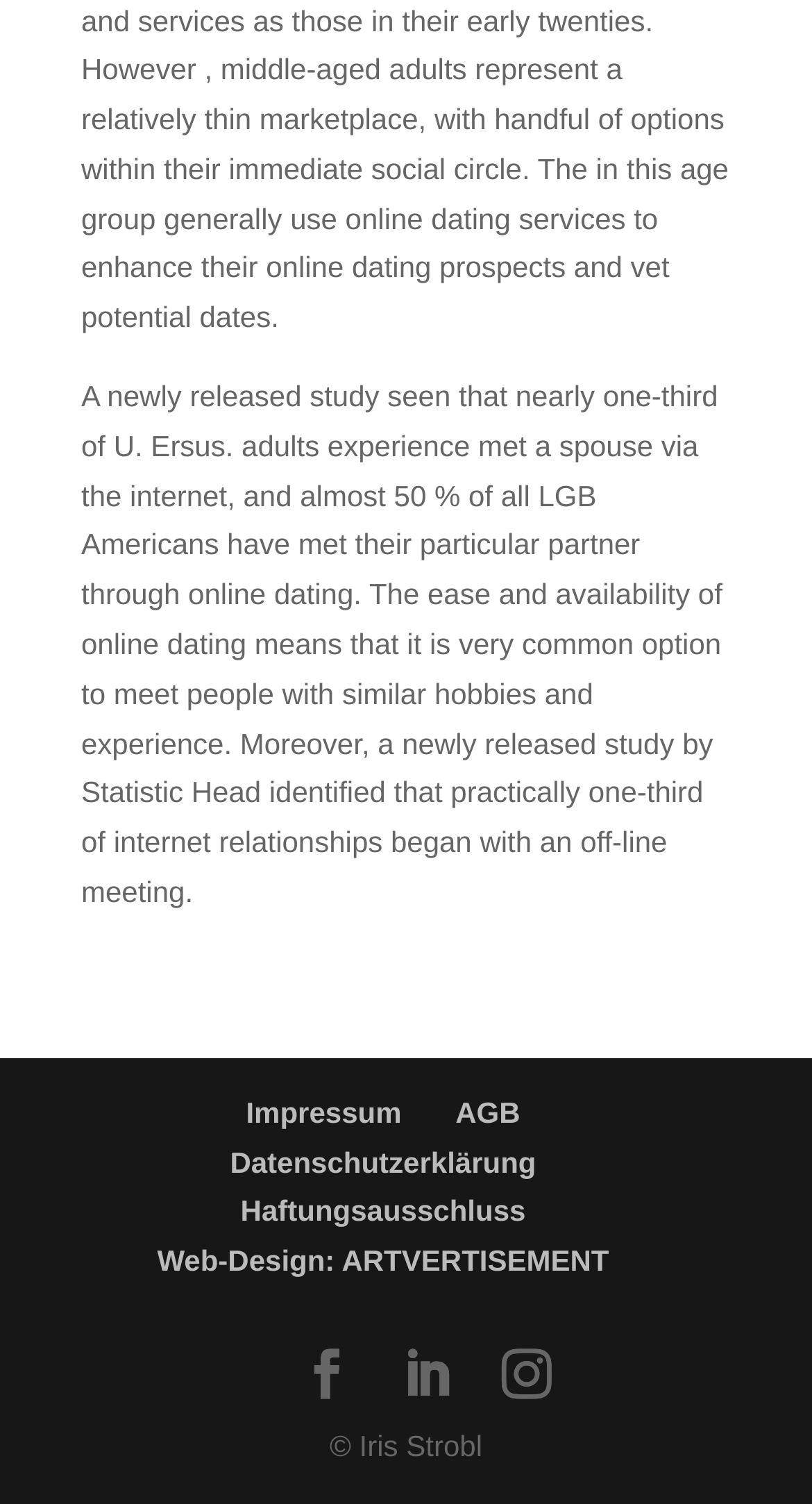Please specify the coordinates of the bounding box for the element that should be clicked to carry out this instruction: "visit the Wiki". The coordinates must be four float numbers between 0 and 1, formatted as [left, top, right, bottom].

None